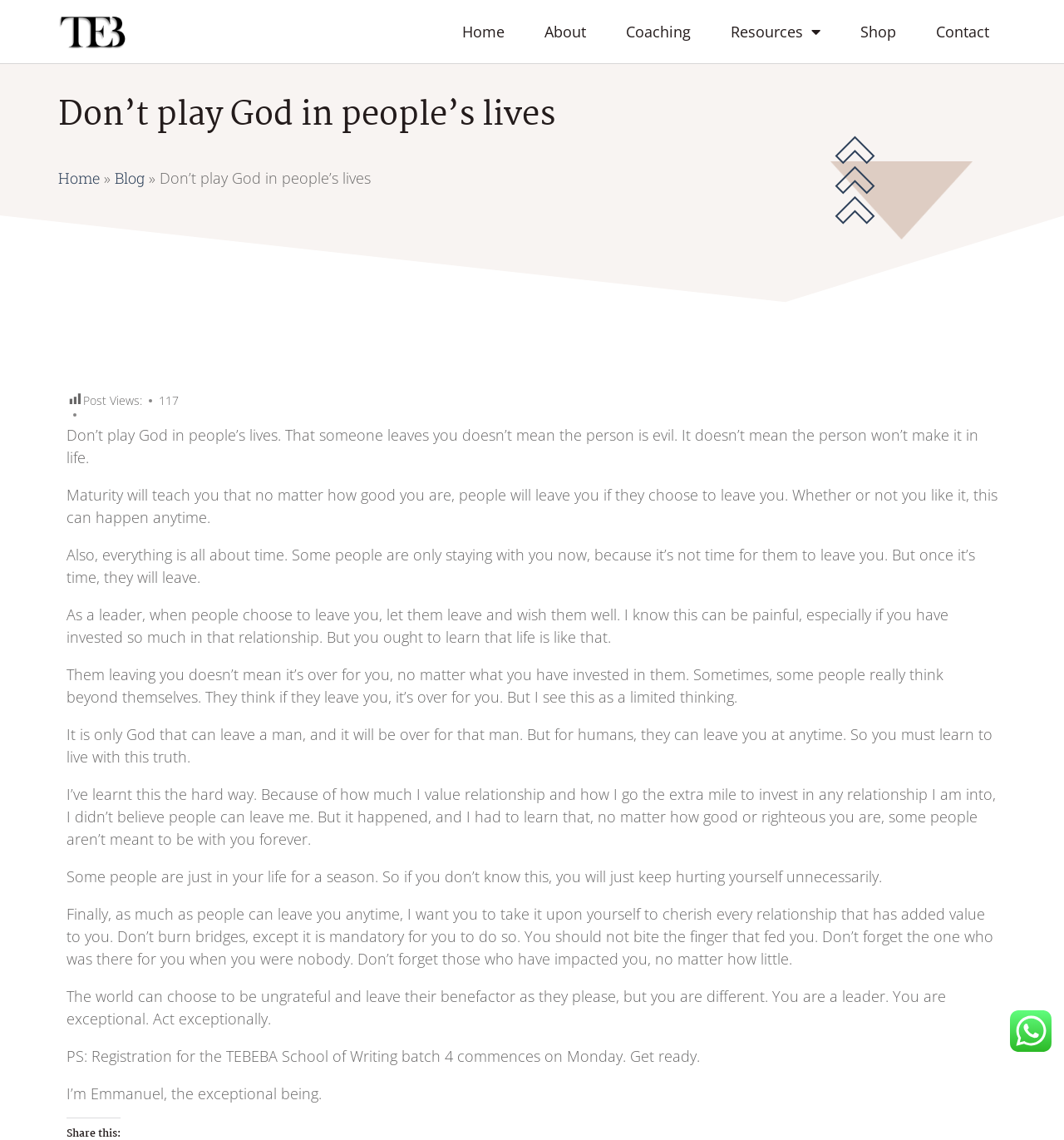Construct a comprehensive caption that outlines the webpage's structure and content.

This webpage appears to be a blog post or article written by Emmanuel Olatunji, with the title "Don't play God in people's lives". At the top of the page, there is a logo on the left side, followed by a navigation menu with links to "Home", "About", "Coaching", "Resources", "Shop", and "Contact". 

Below the navigation menu, there is a large heading that repeats the title of the article. On the same line, there are links to "Home" and "Blog", separated by a right-pointing arrow symbol. 

The main content of the article is divided into several paragraphs, which discuss the idea that people will leave you in life, and it's essential to learn to accept this and move on. The text is written in a conversational tone and includes personal anecdotes from the author. 

On the right side of the page, there is a small section that displays the number of post views, which is 117. At the bottom of the page, there is a postscript that announces the registration for the TEBEBA School of Writing batch 4, followed by a brief introduction of the author, Emmanuel. 

There is also an image at the bottom right corner of the page, but its content is not specified. Overall, the webpage has a simple and clean layout, with a focus on the written content.